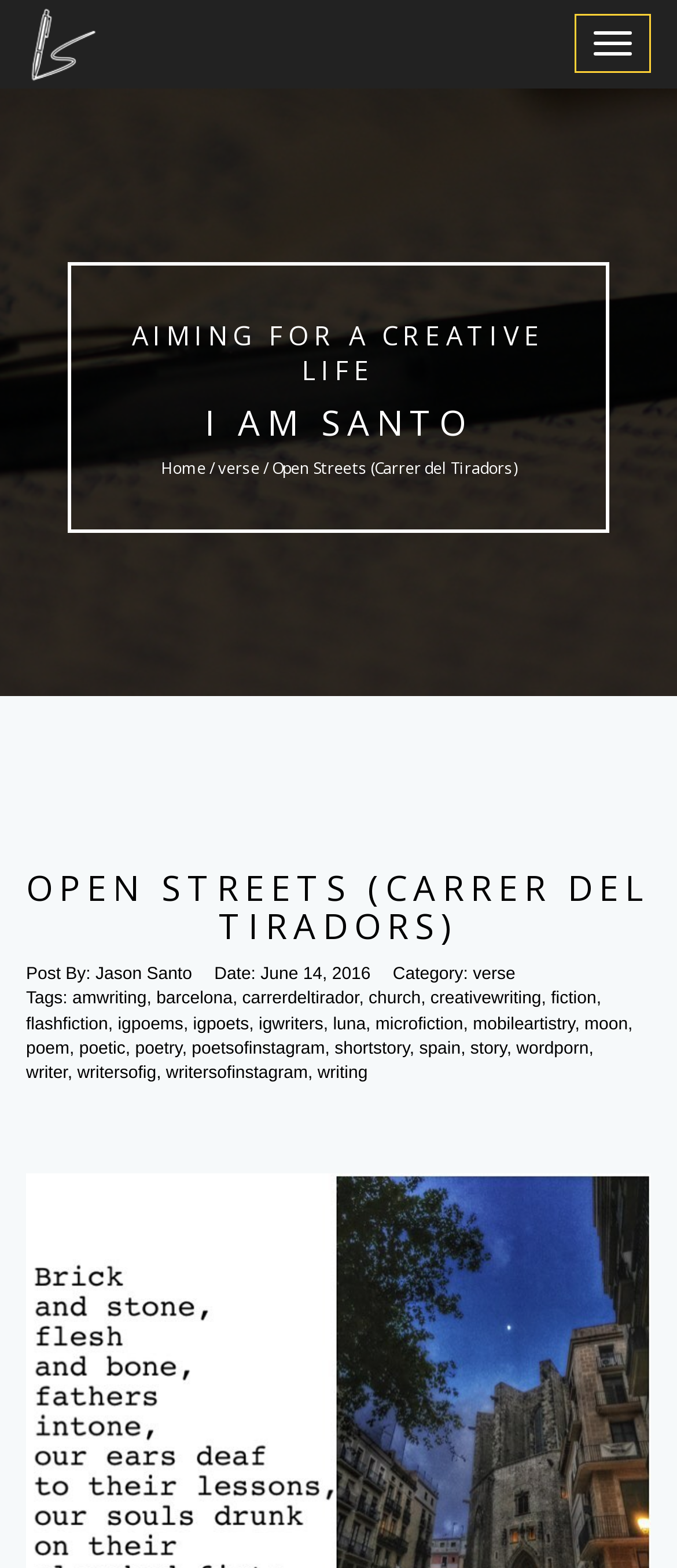Please provide a brief answer to the following inquiry using a single word or phrase:
What is the category of the post?

verse